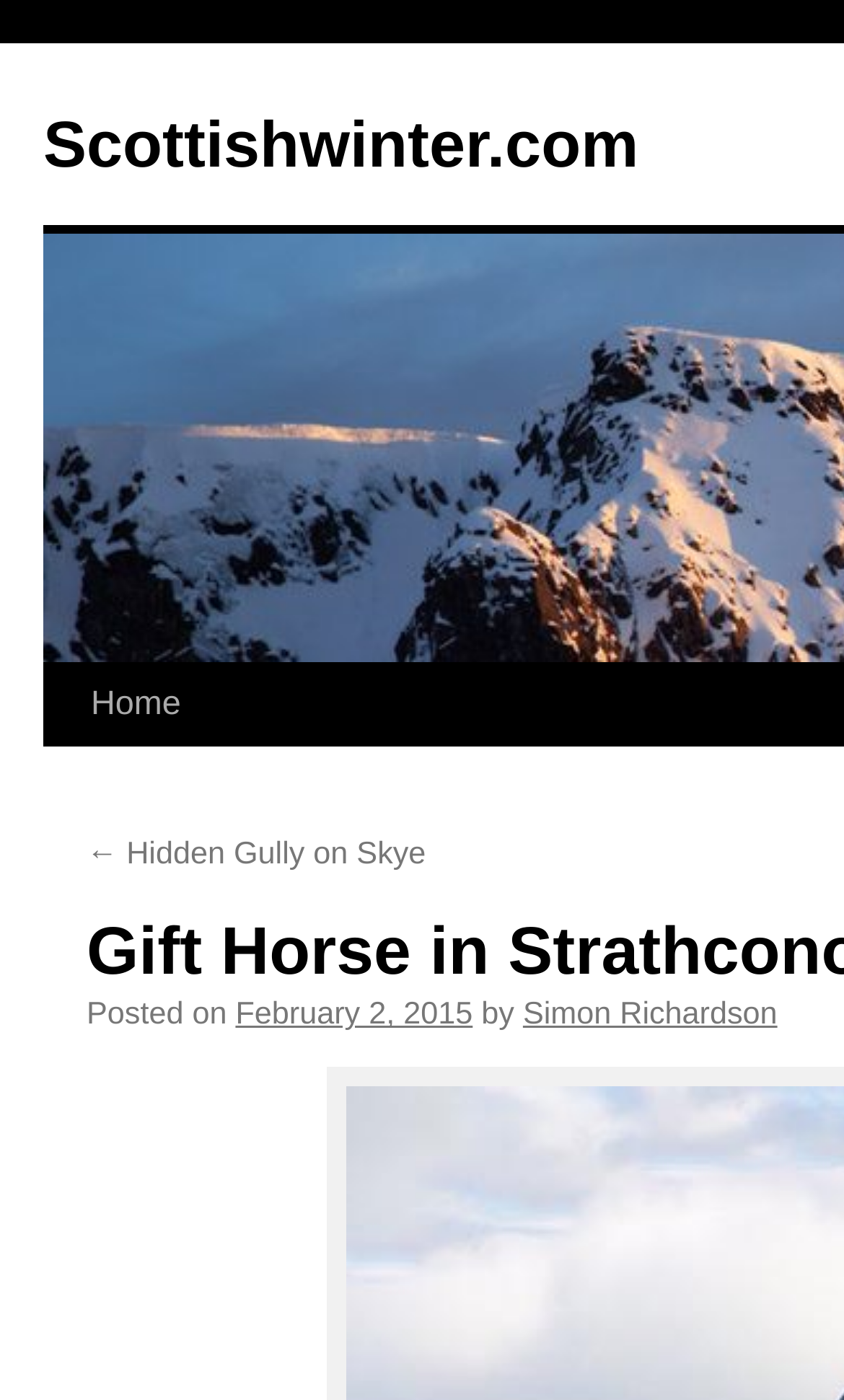Please provide a short answer using a single word or phrase for the question:
What is the main category of this webpage?

Home